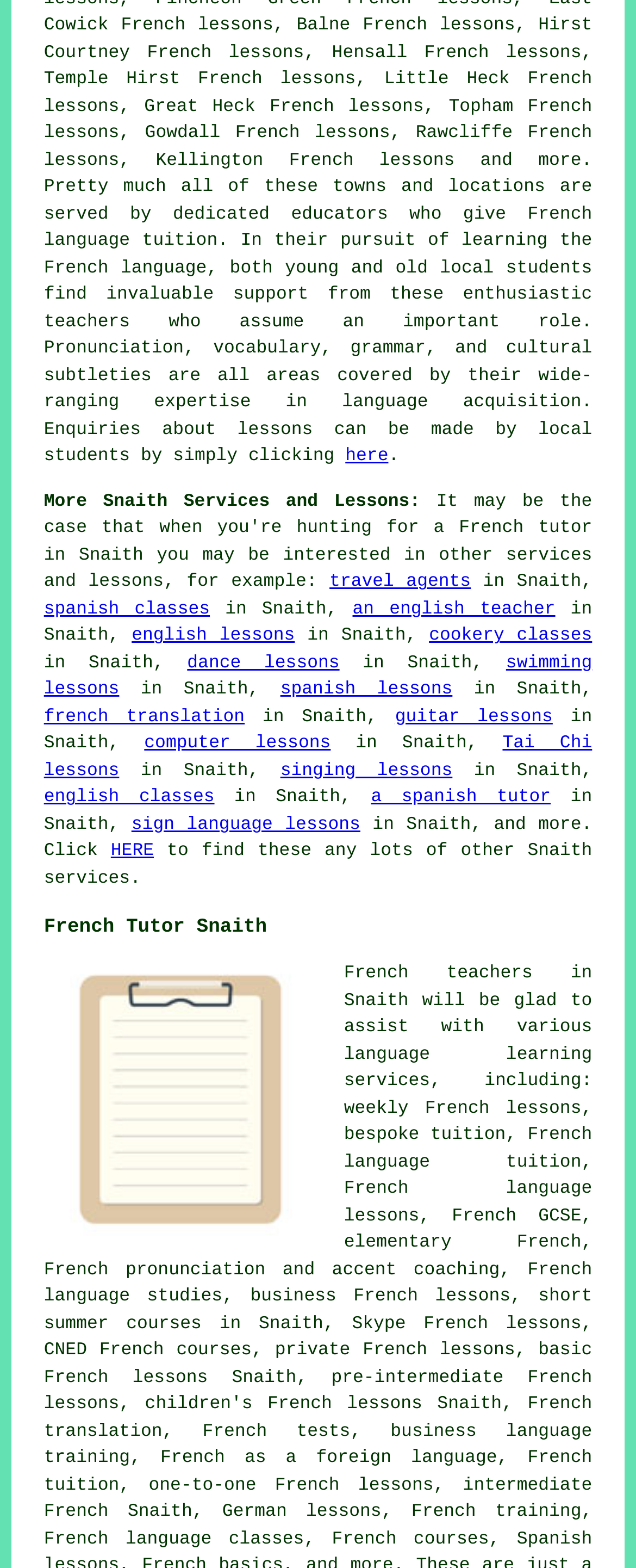Please identify the bounding box coordinates of the clickable element to fulfill the following instruction: "Enquire about lessons". The coordinates should be four float numbers between 0 and 1, i.e., [left, top, right, bottom].

[0.373, 0.268, 0.492, 0.281]